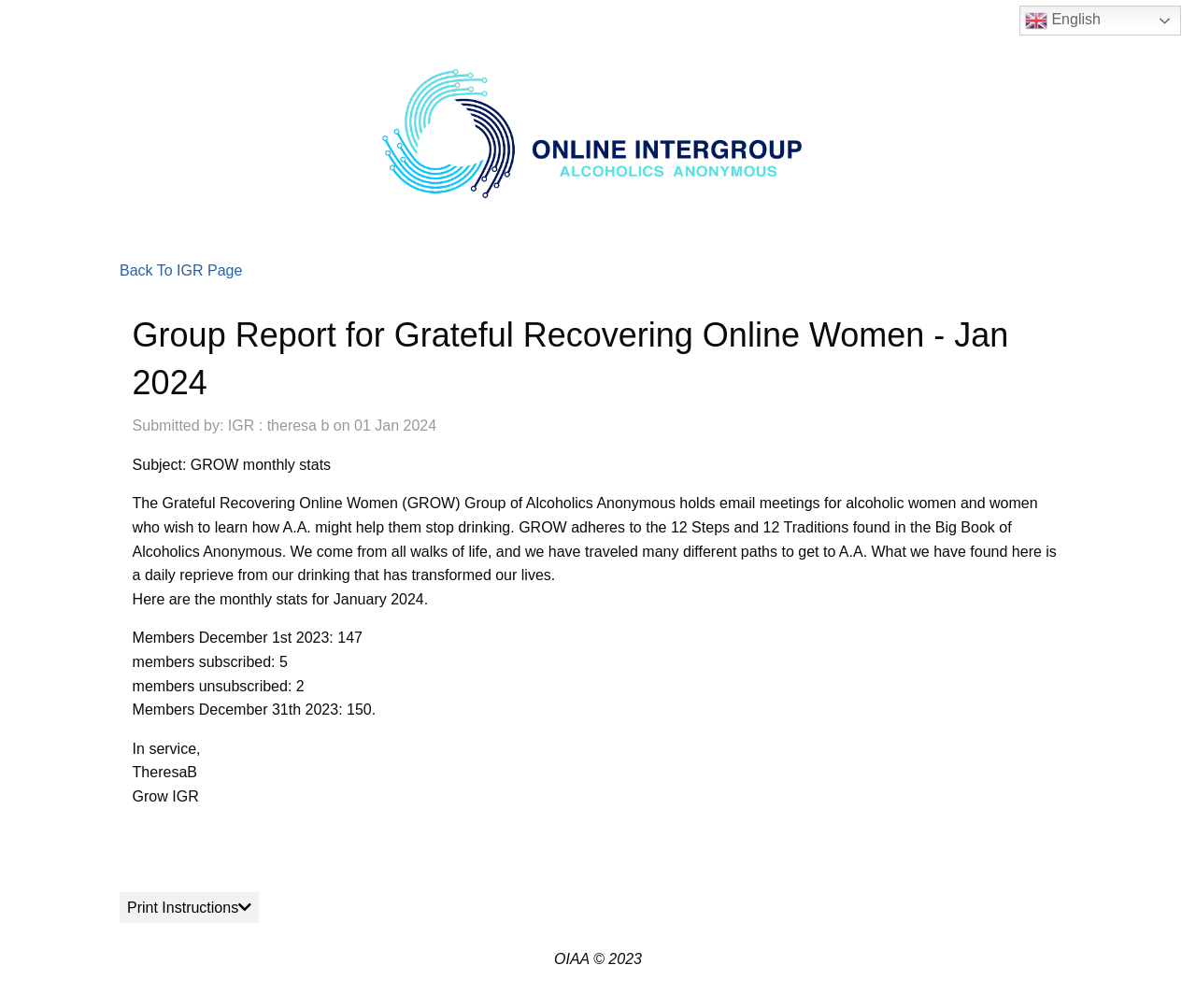How many members did the group have on December 1st, 2023?
Answer the question using a single word or phrase, according to the image.

147